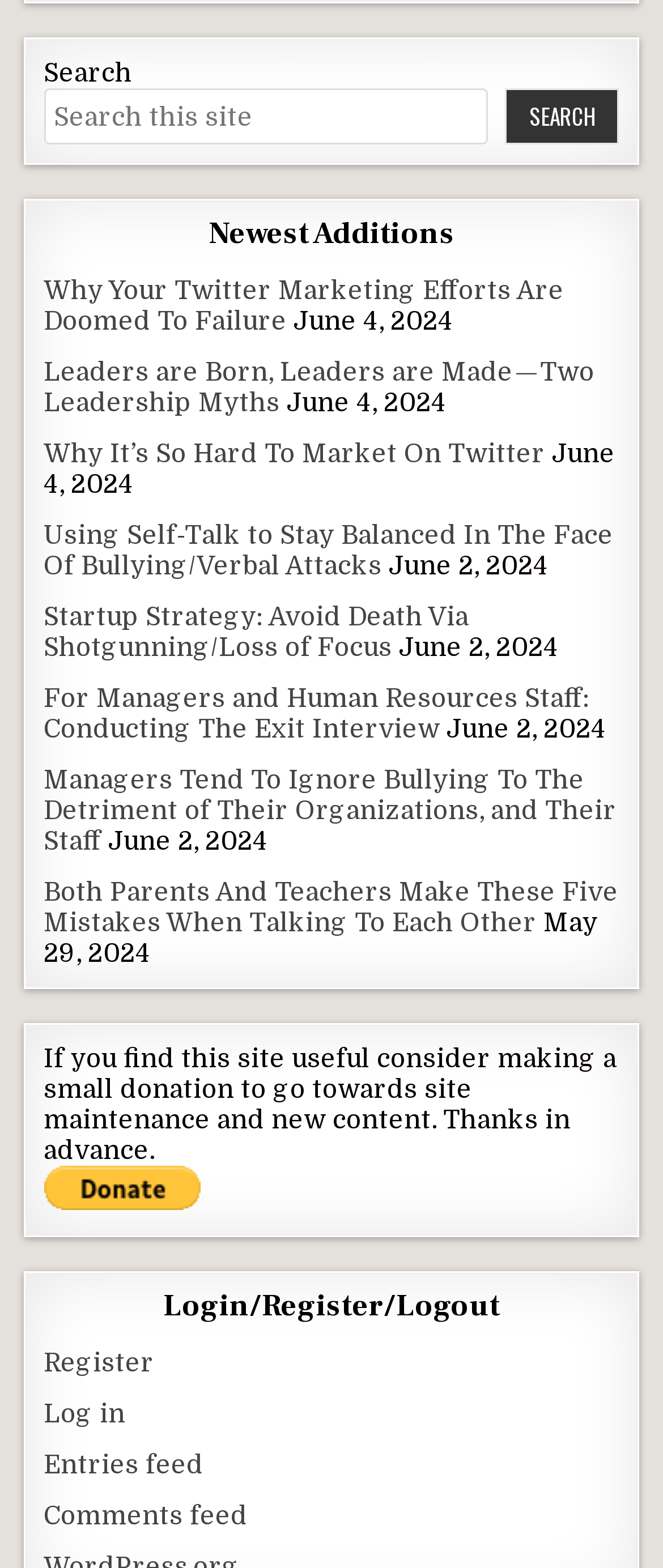What is the purpose of the 'Donate with PayPal' button?
Provide a detailed answer to the question using information from the image.

The 'Donate with PayPal' button is located below a message asking users to consider making a small donation to support the website's maintenance and new content. This suggests that the button is used to make a donation to the website.